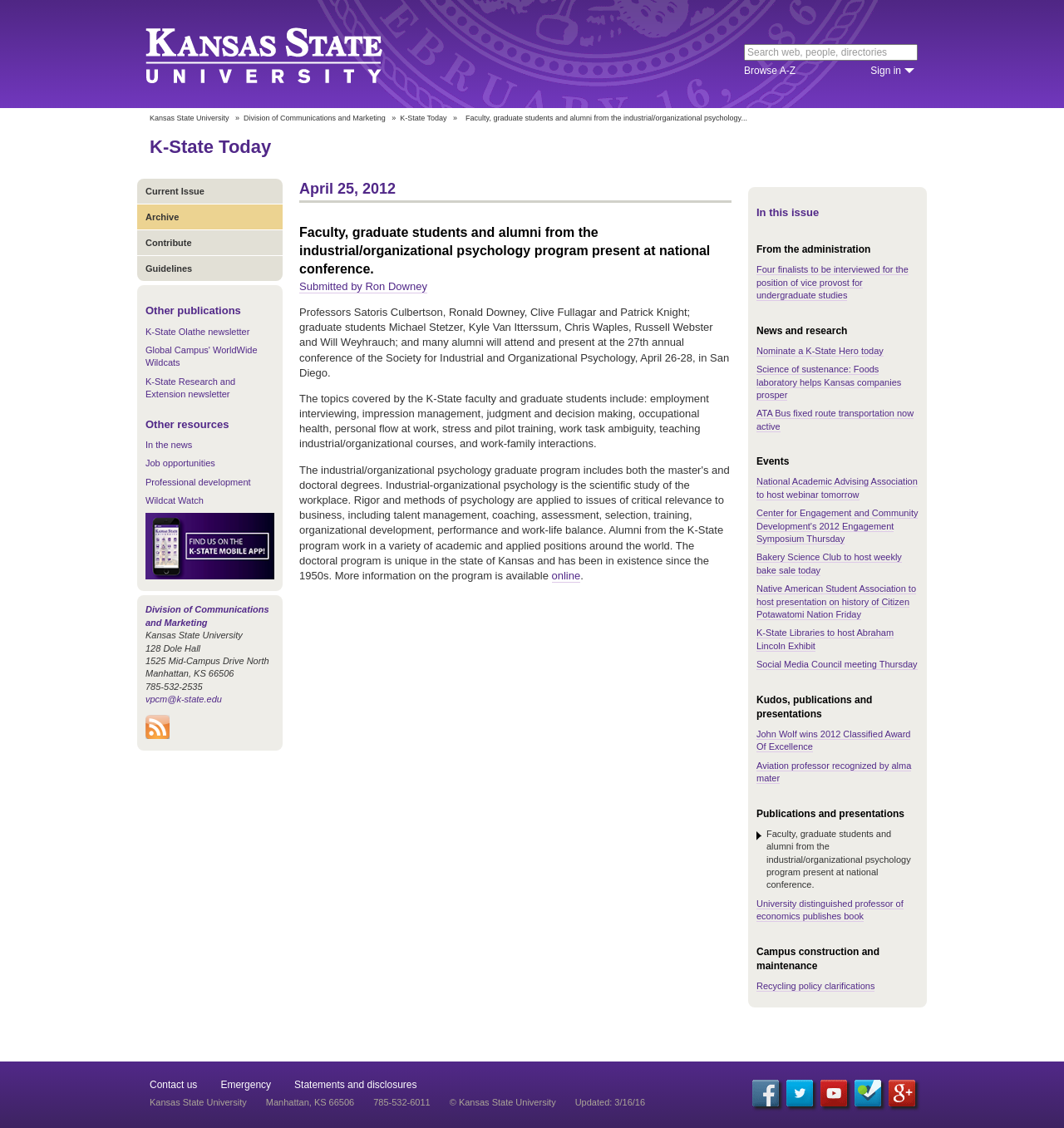Locate the UI element described as follows: "Division of Communications and Marketing". Return the bounding box coordinates as four float numbers between 0 and 1 in the order [left, top, right, bottom].

[0.229, 0.101, 0.362, 0.108]